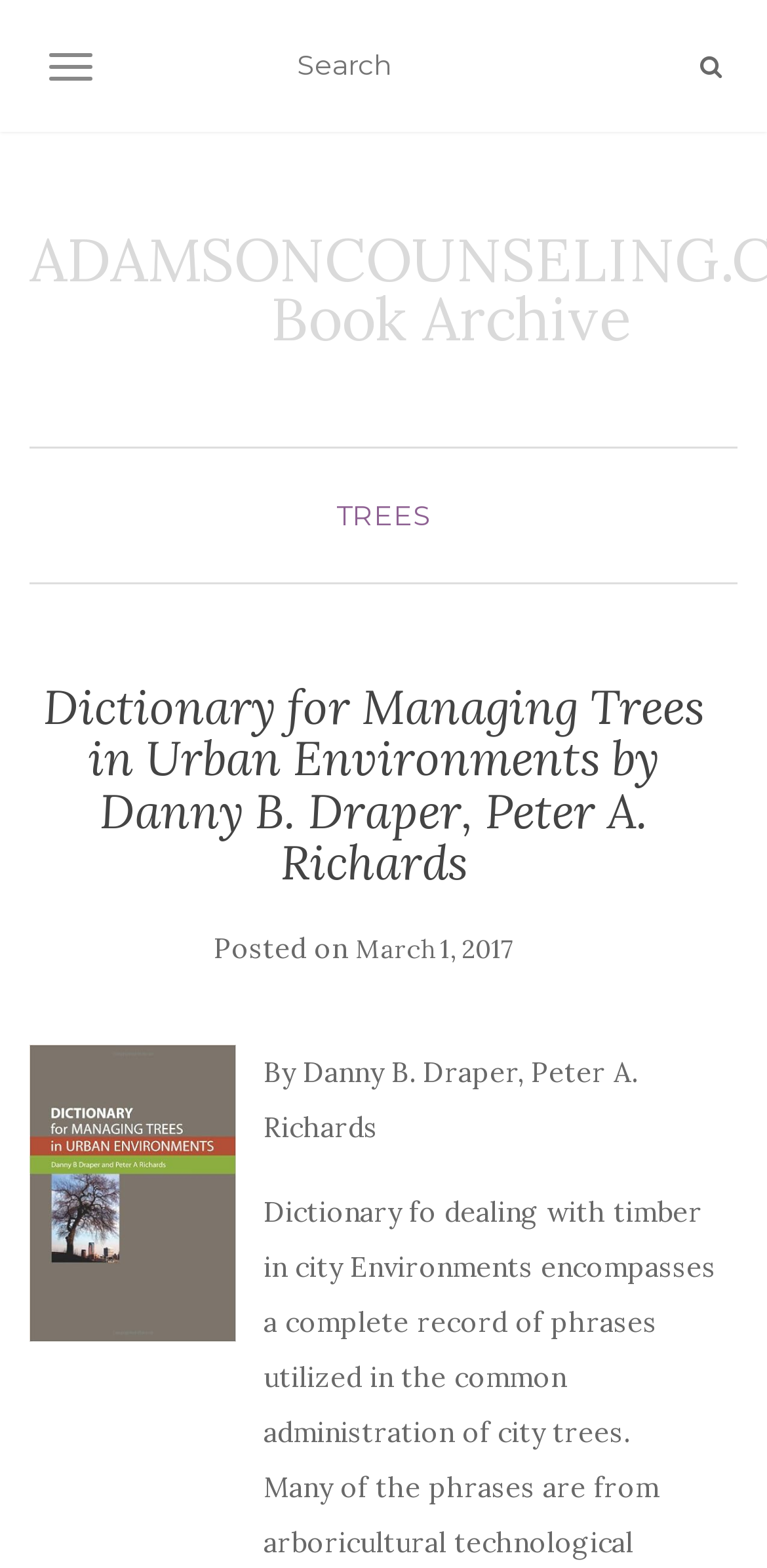Extract the bounding box coordinates of the UI element described by: "March 1, 2017". The coordinates should include four float numbers ranging from 0 to 1, e.g., [left, top, right, bottom].

[0.463, 0.594, 0.671, 0.616]